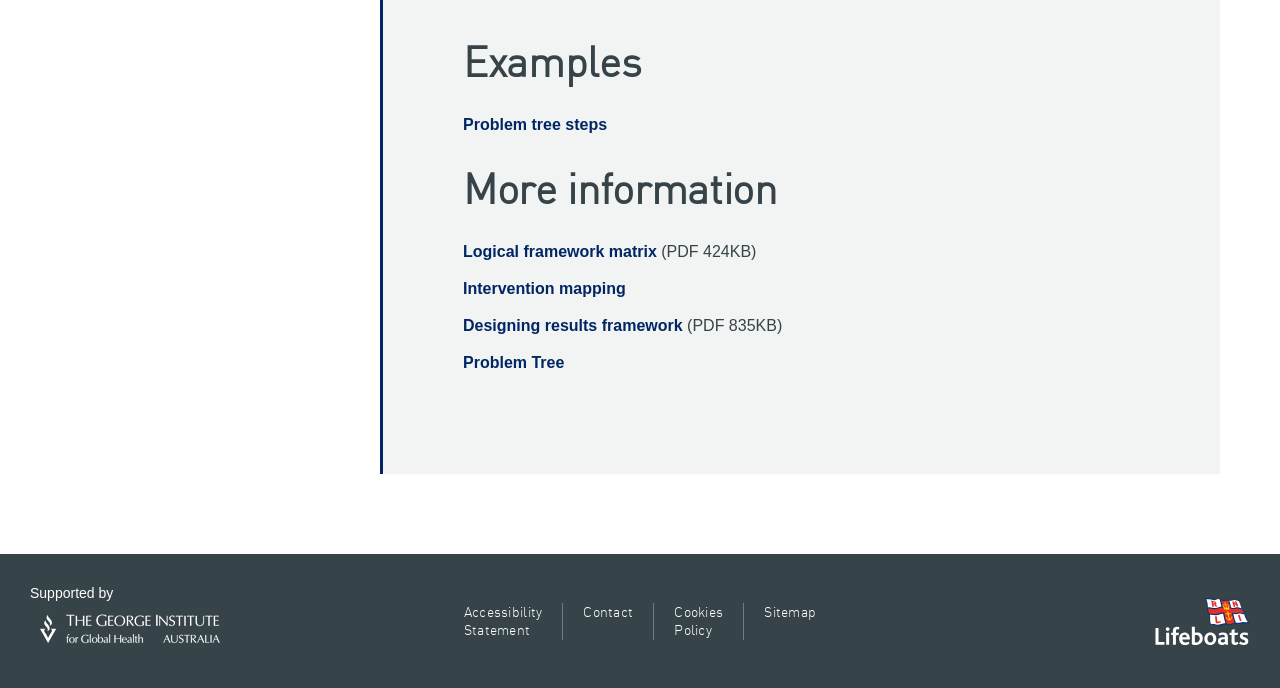Highlight the bounding box coordinates of the element you need to click to perform the following instruction: "Access the logical framework matrix."

[0.362, 0.354, 0.513, 0.379]